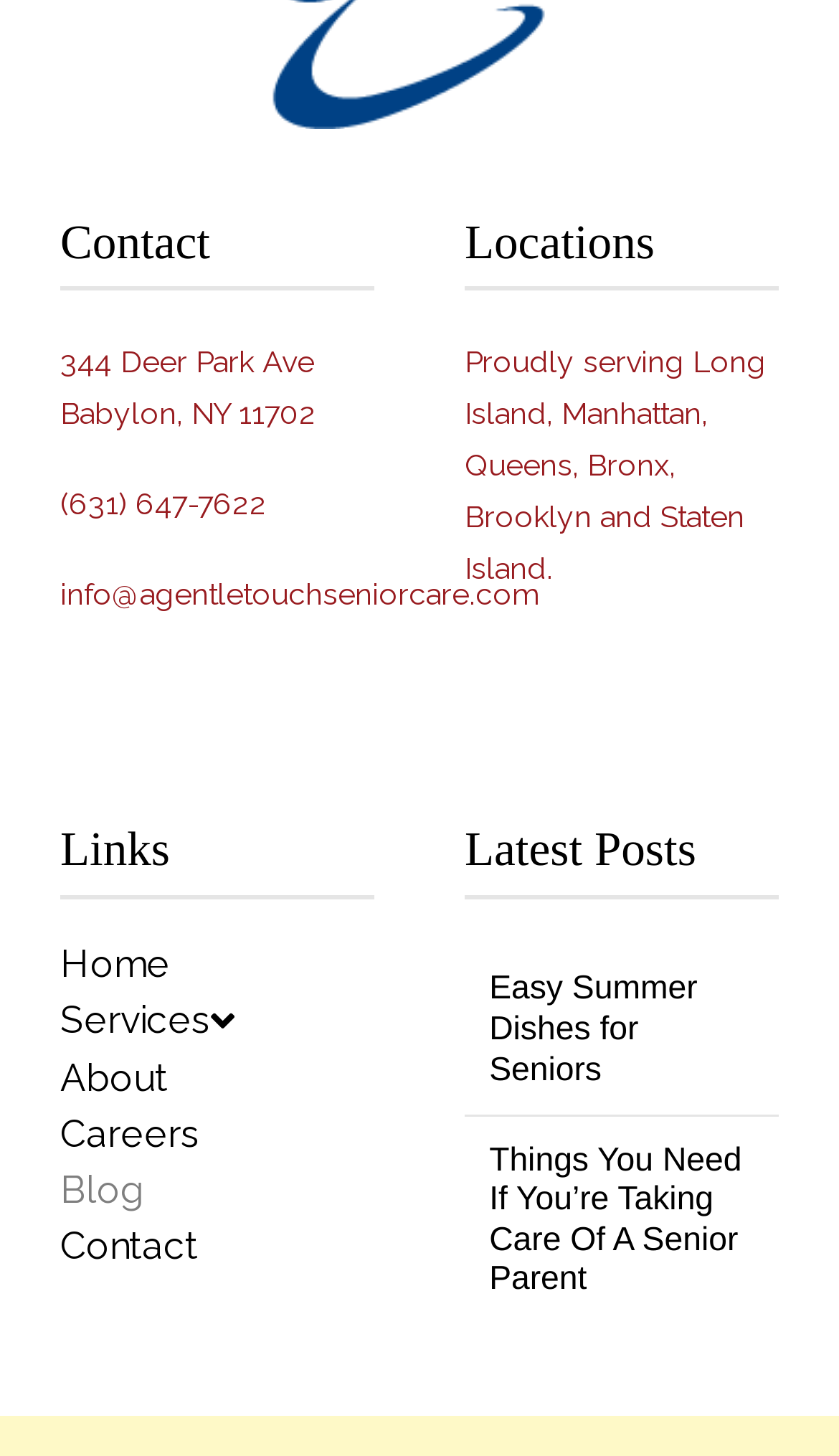Please identify the bounding box coordinates of the element on the webpage that should be clicked to follow this instruction: "Go to RandomPage.org". The bounding box coordinates should be given as four float numbers between 0 and 1, formatted as [left, top, right, bottom].

None